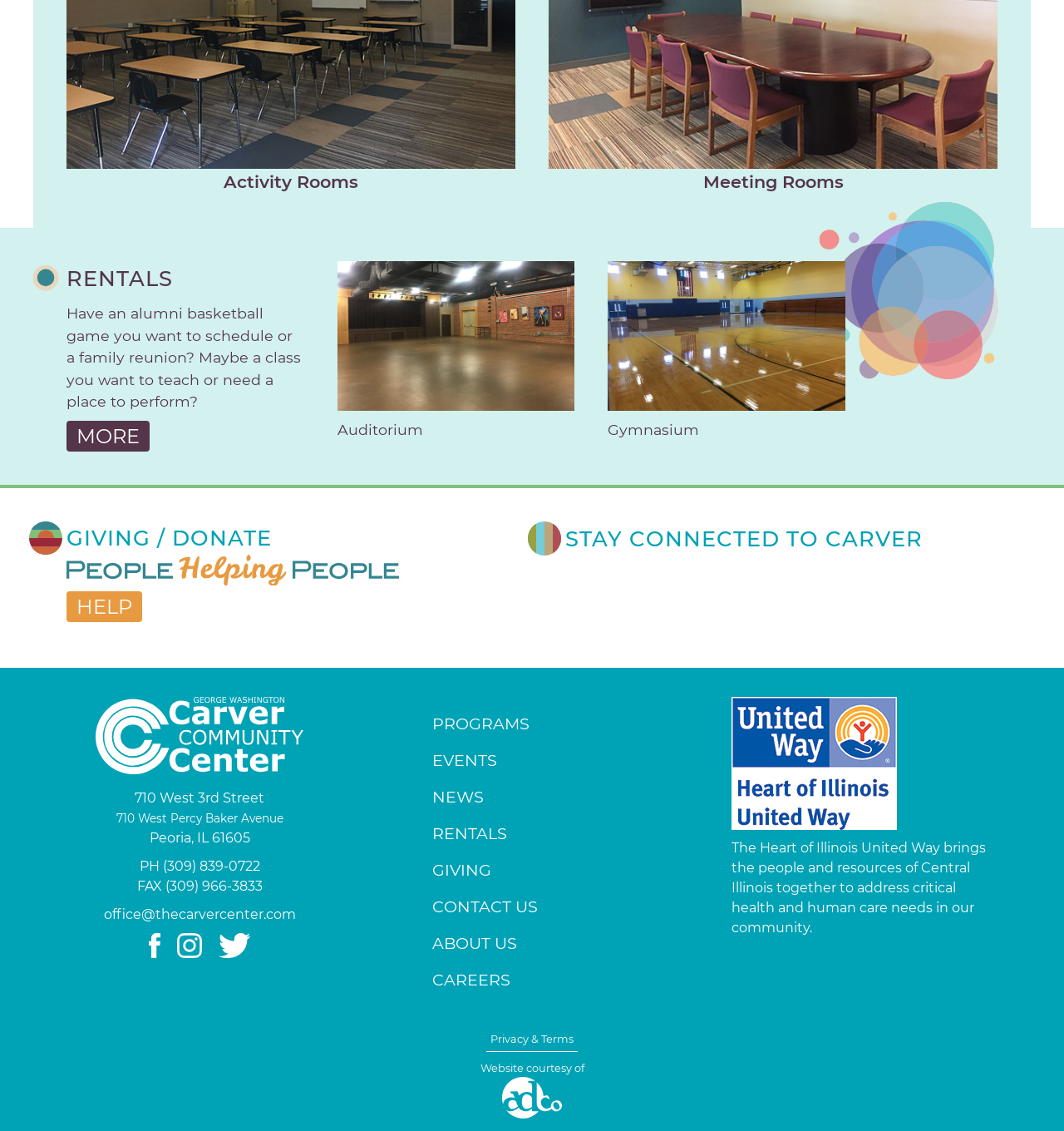Please mark the bounding box coordinates of the area that should be clicked to carry out the instruction: "Click on the 'PROGRAMS' link".

[0.406, 0.631, 0.594, 0.649]